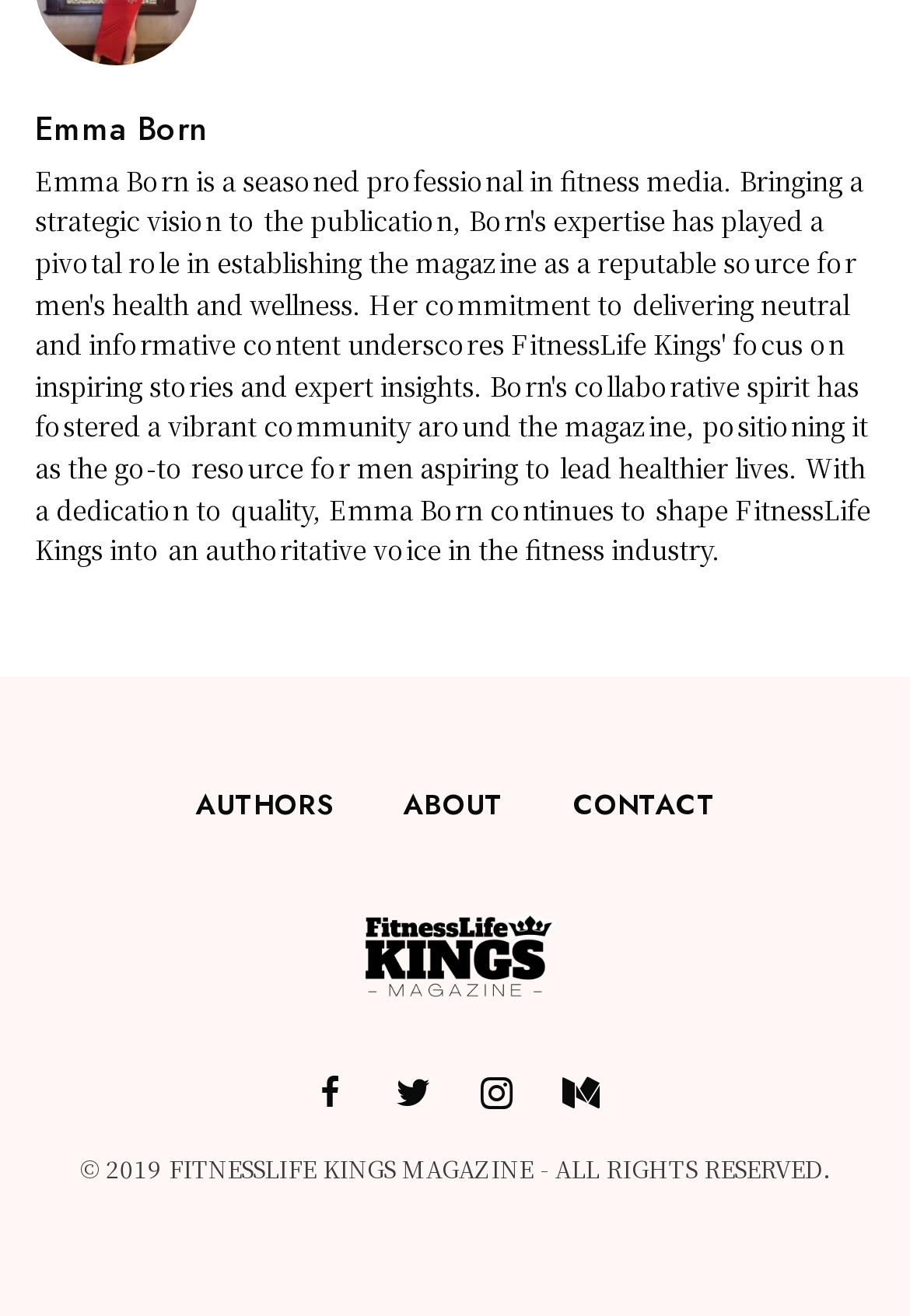Please mark the clickable region by giving the bounding box coordinates needed to complete this instruction: "visit AUTHORS page".

[0.214, 0.585, 0.365, 0.638]